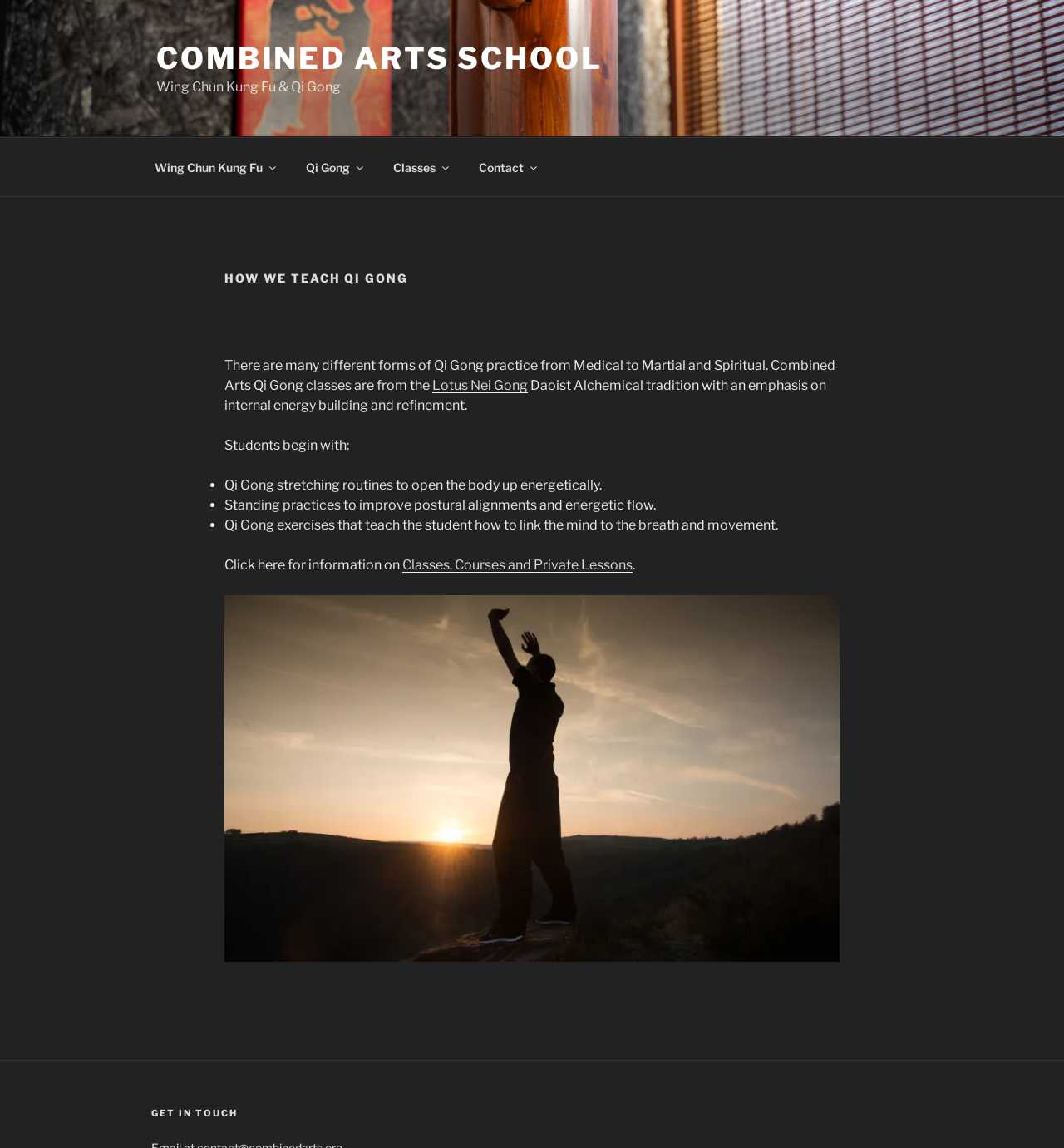Based on the element description: "Combined Arts School", identify the UI element and provide its bounding box coordinates. Use four float numbers between 0 and 1, [left, top, right, bottom].

[0.147, 0.035, 0.566, 0.067]